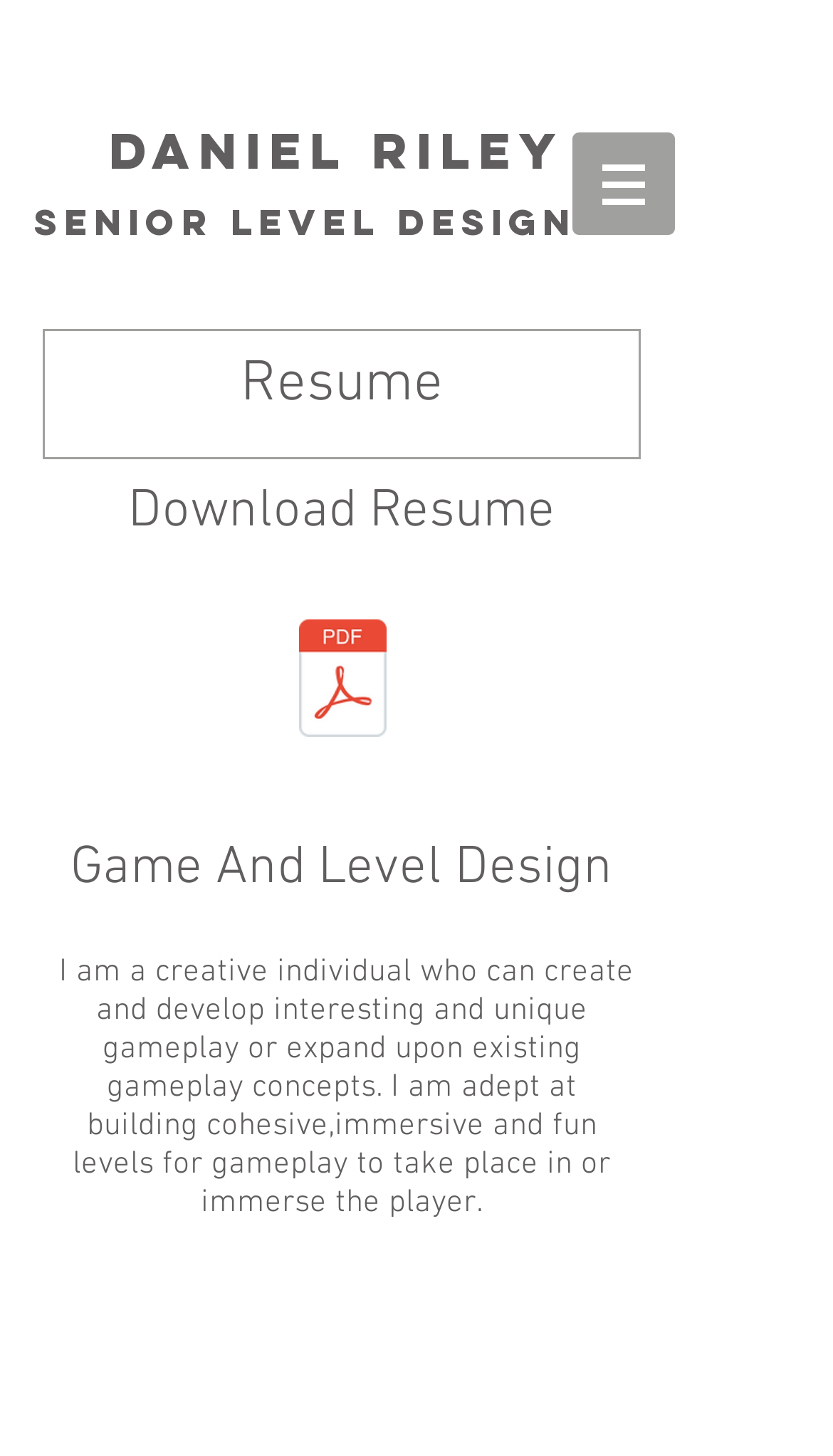What is the headline of the webpage?

Daniel Riley senior LEvel Designer
 